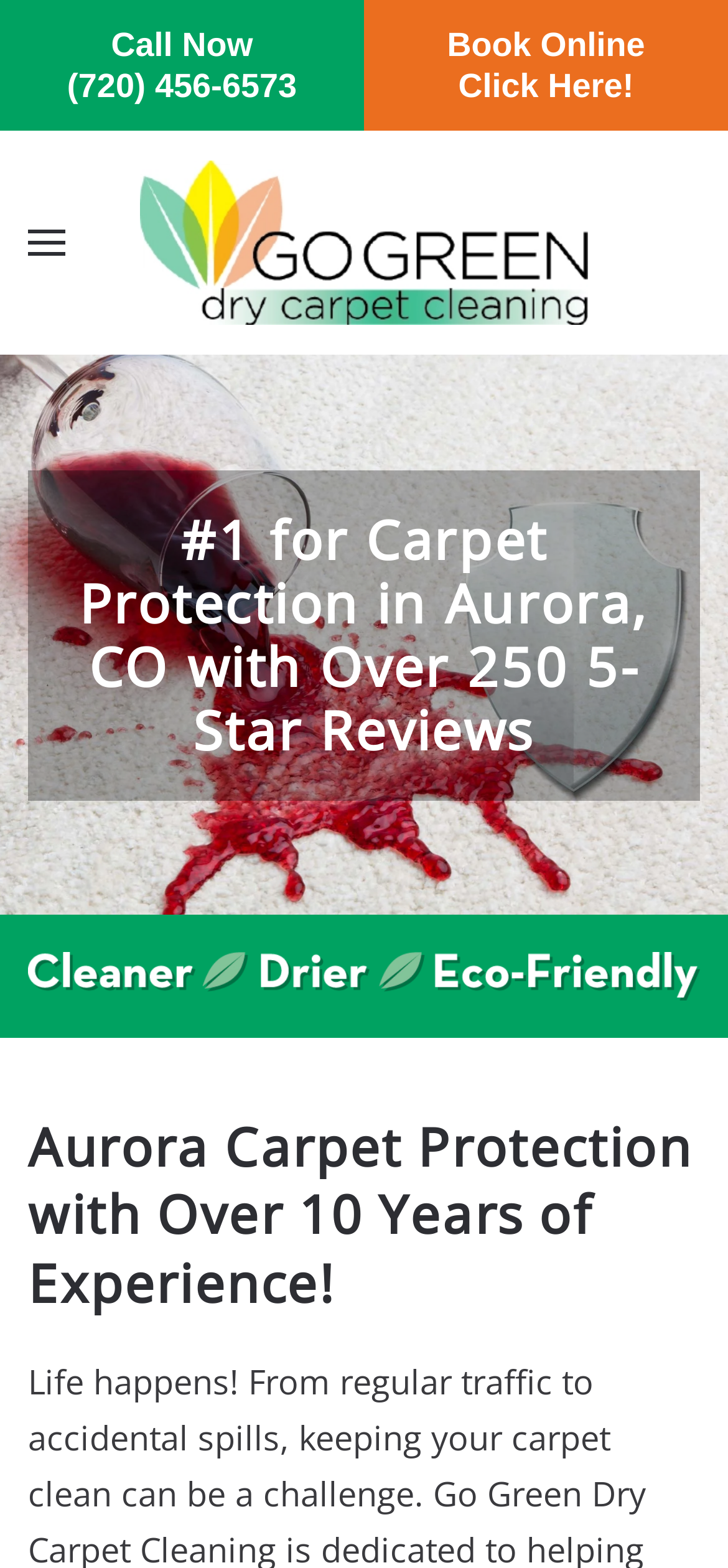What service does the company offer?
Identify the answer in the screenshot and reply with a single word or phrase.

Carpet Protector